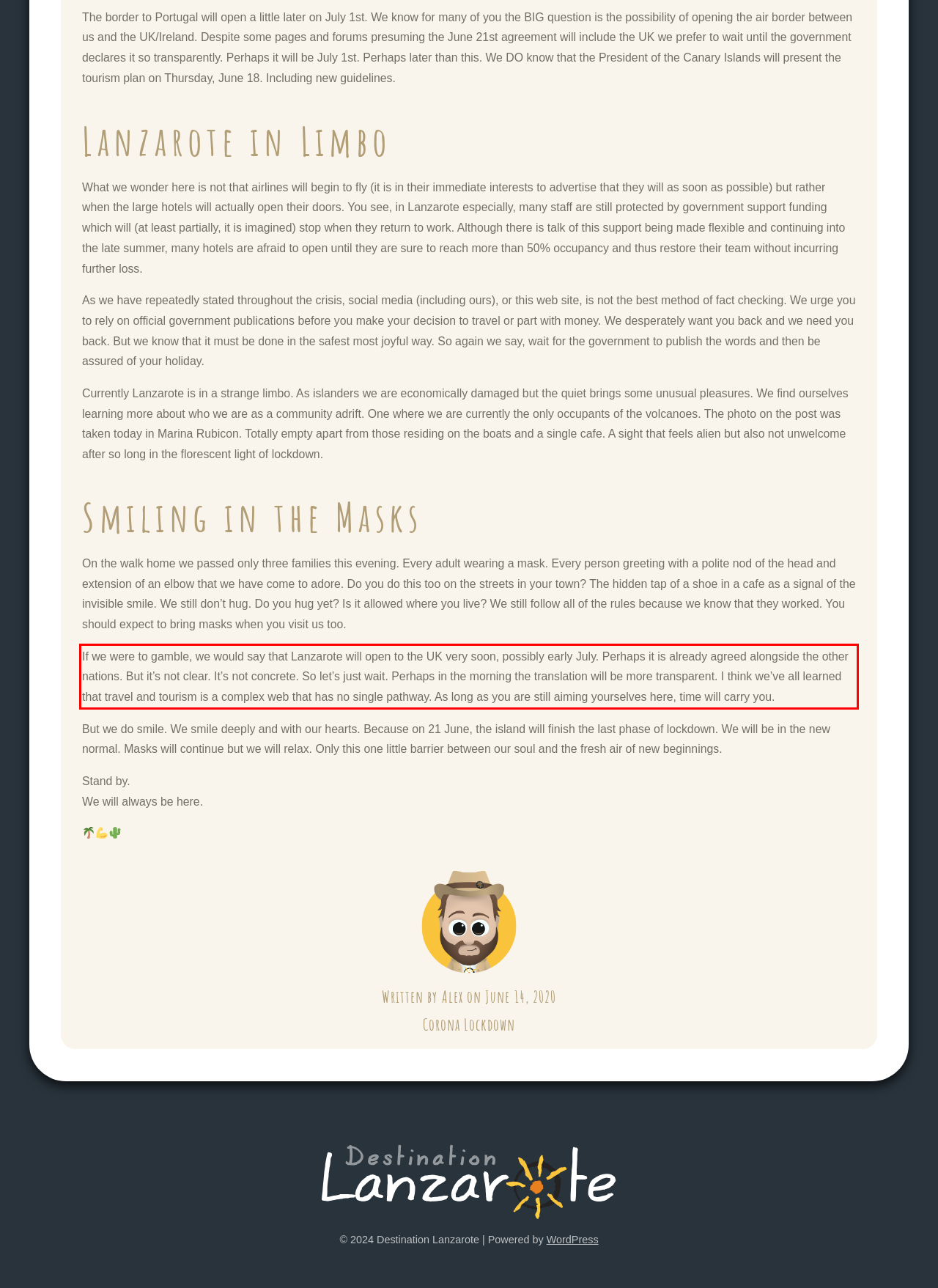Examine the webpage screenshot and use OCR to obtain the text inside the red bounding box.

If we were to gamble, we would say that Lanzarote will open to the UK very soon, possibly early July. Perhaps it is already agreed alongside the other nations. But it’s not clear. It’s not concrete. So let’s just wait. Perhaps in the morning the translation will be more transparent. I think we’ve all learned that travel and tourism is a complex web that has no single pathway. As long as you are still aiming yourselves here, time will carry you.